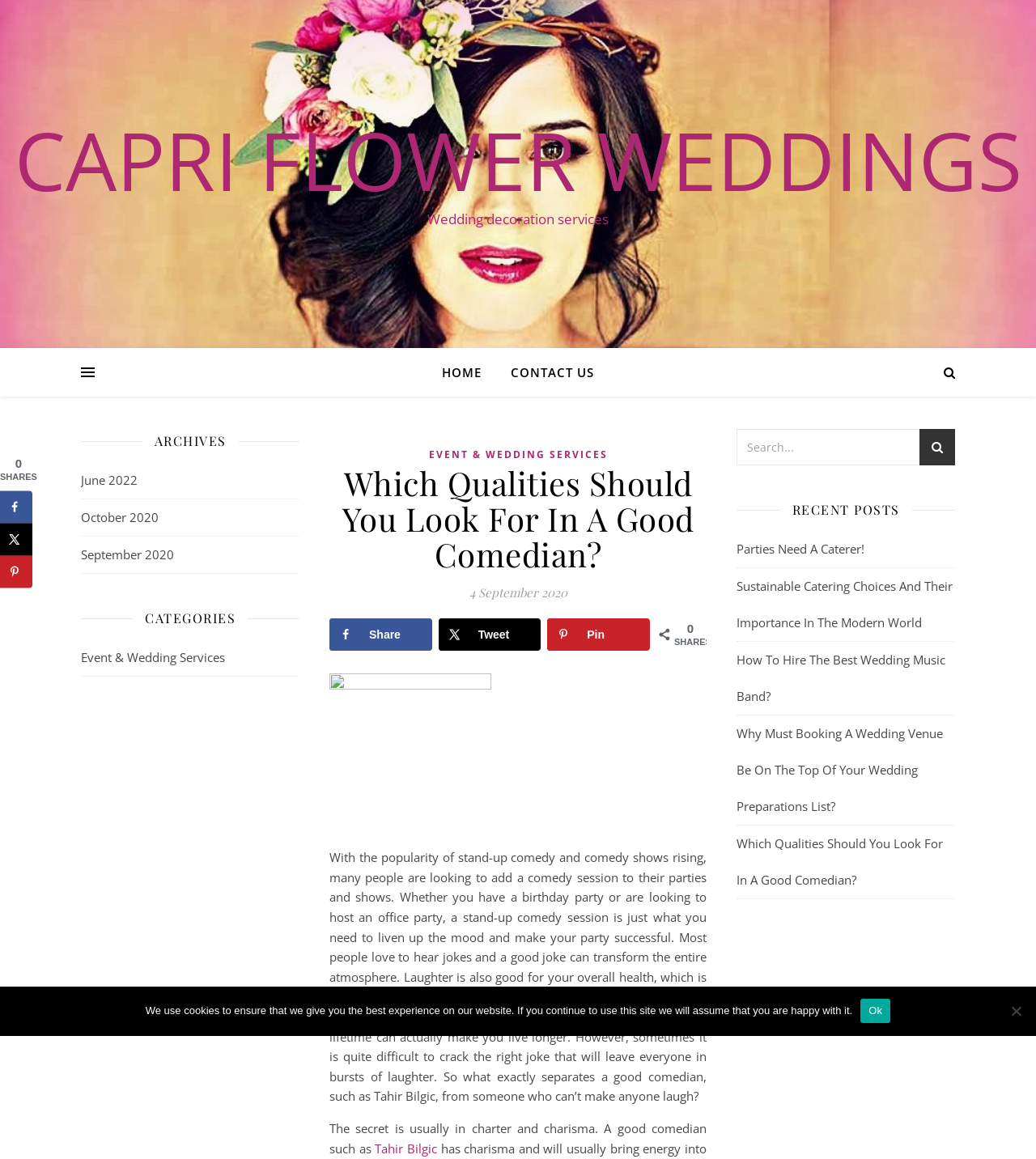Could you indicate the bounding box coordinates of the region to click in order to complete this instruction: "Click on the 'HOME' link".

[0.427, 0.3, 0.477, 0.342]